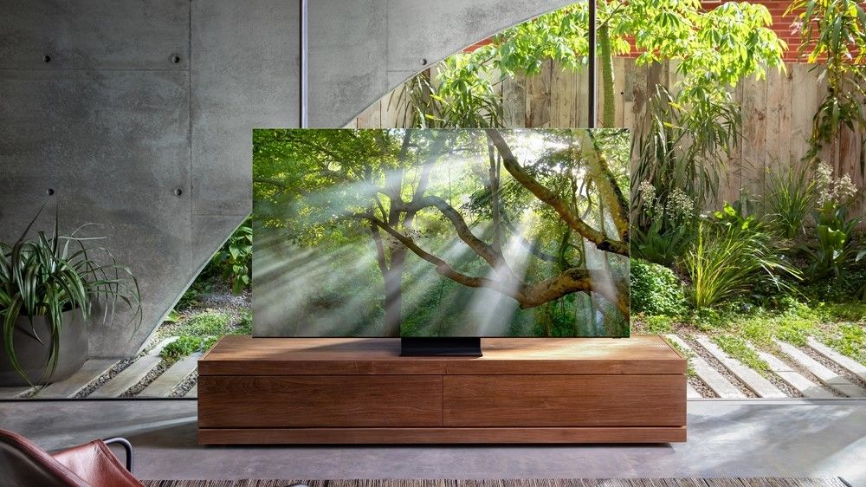What is the theme of the accompanying article?
Look at the image and respond with a single word or a short phrase.

Best TV 2020